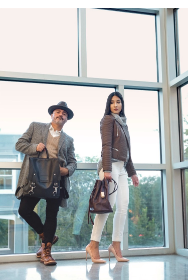Offer a detailed explanation of what is happening in the image.

In this striking fashion photograph, a stylish man and woman are captured in a modern architectural setting characterized by large windows that allow natural light to flood the space. The man, dressed in a sophisticated combination of a plaid blazer, sweater, and fitted trousers, completes his look with a fashionable hat and a handsome leather bag slung over his shoulder. He stands confidently, giving a charismatic vibe.

Beside him, the woman exudes elegance in a chic, fitted leather jacket paired with white pants that accentuate her figure. Her choice of nude high heels adds a touch of sophistication, and she holds a stylish handbag. Both models pose with poise, displaying a perfect blend of contemporary style and urban flair, making this image a captivating representation of modern fashion influences.